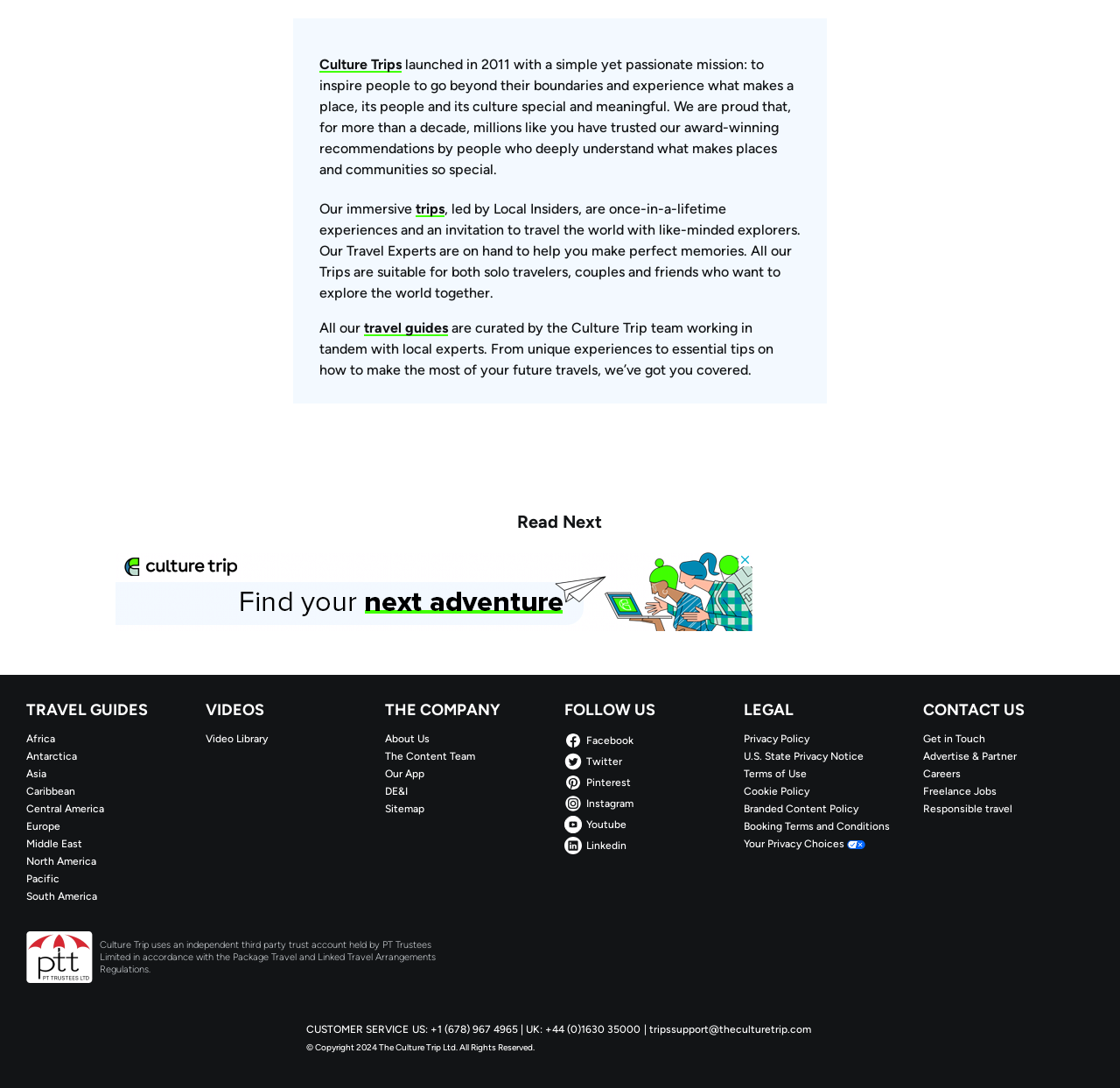Kindly determine the bounding box coordinates of the area that needs to be clicked to fulfill this instruction: "Watch videos".

[0.184, 0.673, 0.336, 0.686]